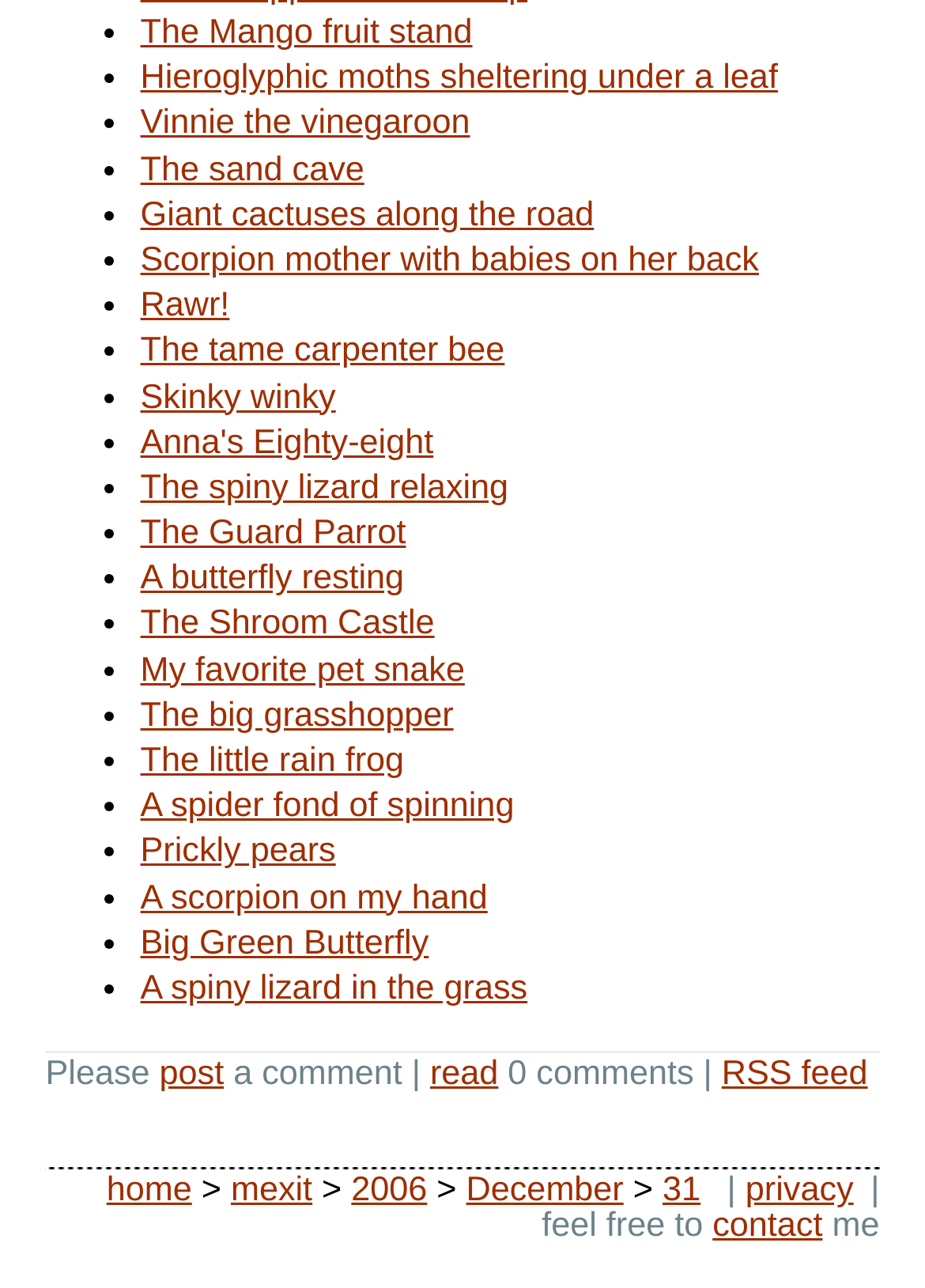Respond to the following question using a concise word or phrase: 
How many list markers are on this webpage?

32